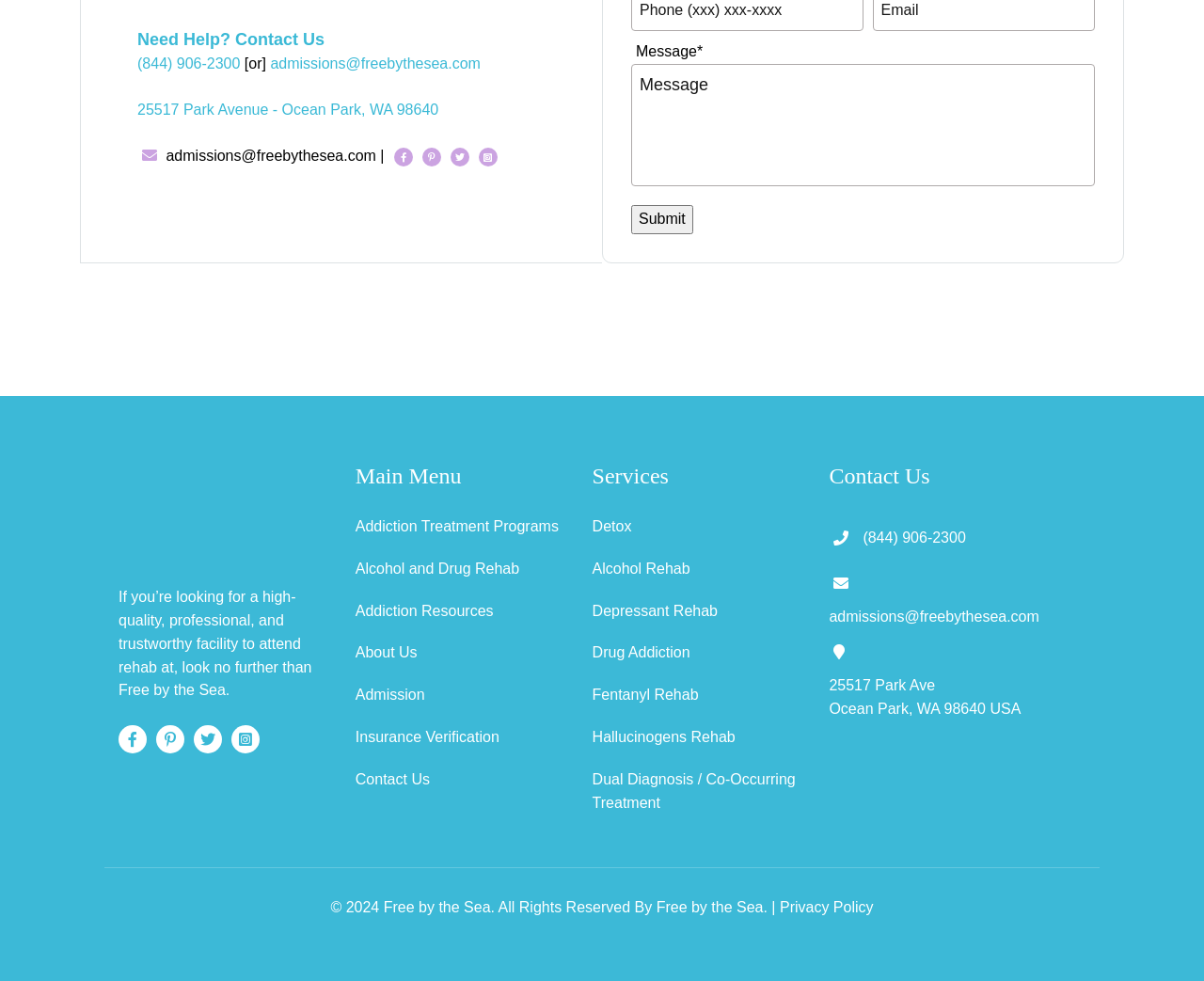Identify the bounding box coordinates for the region of the element that should be clicked to carry out the instruction: "Send a message". The bounding box coordinates should be four float numbers between 0 and 1, i.e., [left, top, right, bottom].

[0.524, 0.209, 0.576, 0.239]